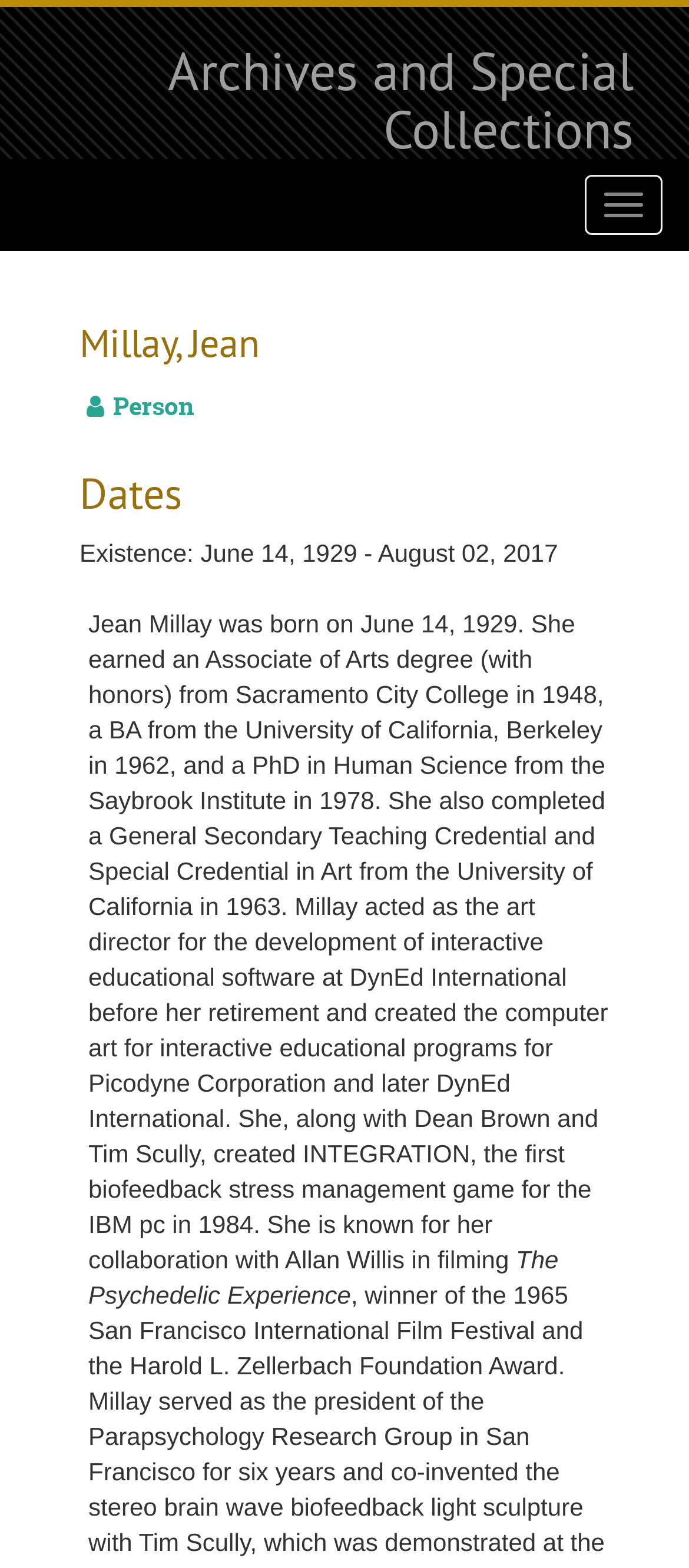Ascertain the bounding box coordinates for the UI element detailed here: "Archives and Special Collections". The coordinates should be provided as [left, top, right, bottom] with each value being a float between 0 and 1.

[0.244, 0.024, 0.921, 0.104]